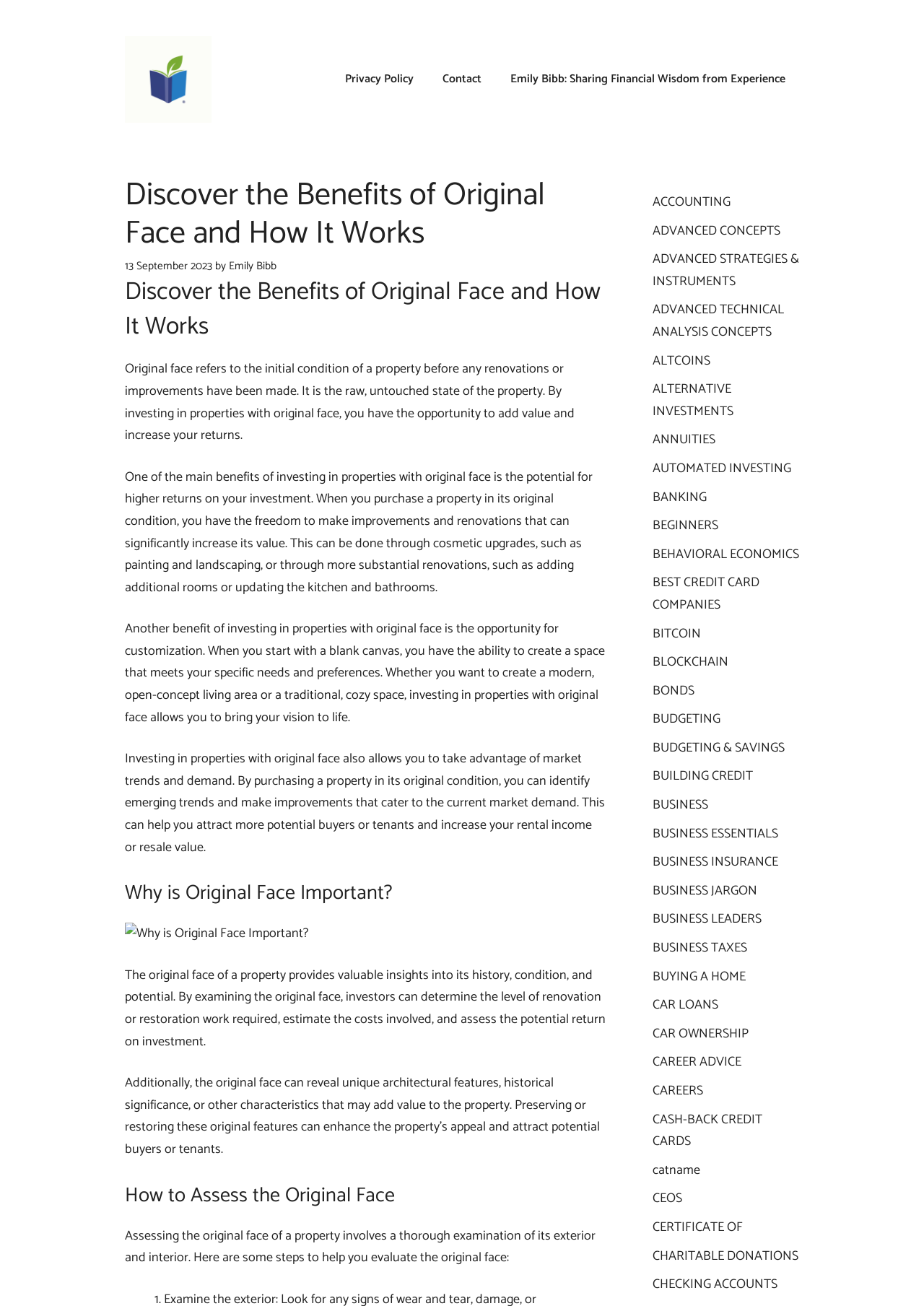Offer a detailed explanation of the webpage layout and contents.

This webpage is about the concept of "Original Face" in the context of property investment. The page is divided into several sections, with a banner at the top featuring the SAXA fund logo. Below the banner, there is a navigation menu with links to various pages, including "Privacy Policy", "Contact", and "Emily Bibb: Sharing Financial Wisdom from Experience".

The main content of the page is divided into four sections. The first section has a heading "Discover the Benefits of Original Face and How It Works" and provides an introduction to the concept of Original Face, explaining that it refers to the initial condition of a property before any renovations or improvements have been made. This section also mentions the benefits of investing in properties with original face, such as the opportunity to add value and increase returns.

The second section has a heading "Why is Original Face Important?" and explains the significance of original face in property investment. It highlights the importance of examining the original face to determine the level of renovation or restoration work required, estimate costs, and assess the potential return on investment.

The third section has a heading "How to Assess the Original Face" and provides guidance on how to evaluate the original face of a property. It suggests a thorough examination of the property's exterior and interior to identify its original features and condition.

The fourth section appears to be a list of links to various topics related to finance and investment, including accounting, advanced concepts, alternative investments, and more. These links are arranged in a column on the right side of the page.

Throughout the page, there are several images and links to other resources, including a link to "Emily Bibb" and an image related to the topic "Why is Original Face Important?". The overall layout of the page is clean and easy to navigate, with clear headings and concise text.